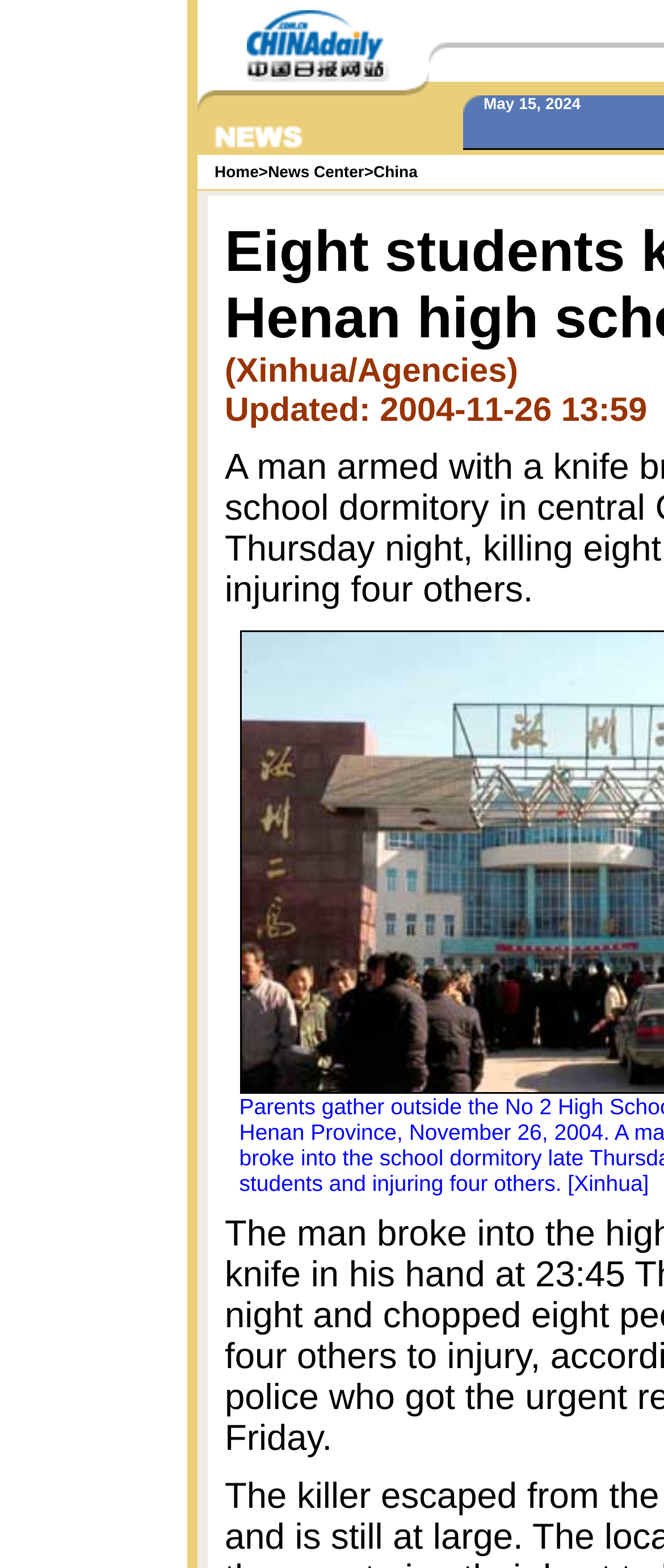Use a single word or phrase to answer the question:
How many columns are in the layout table?

Multiple